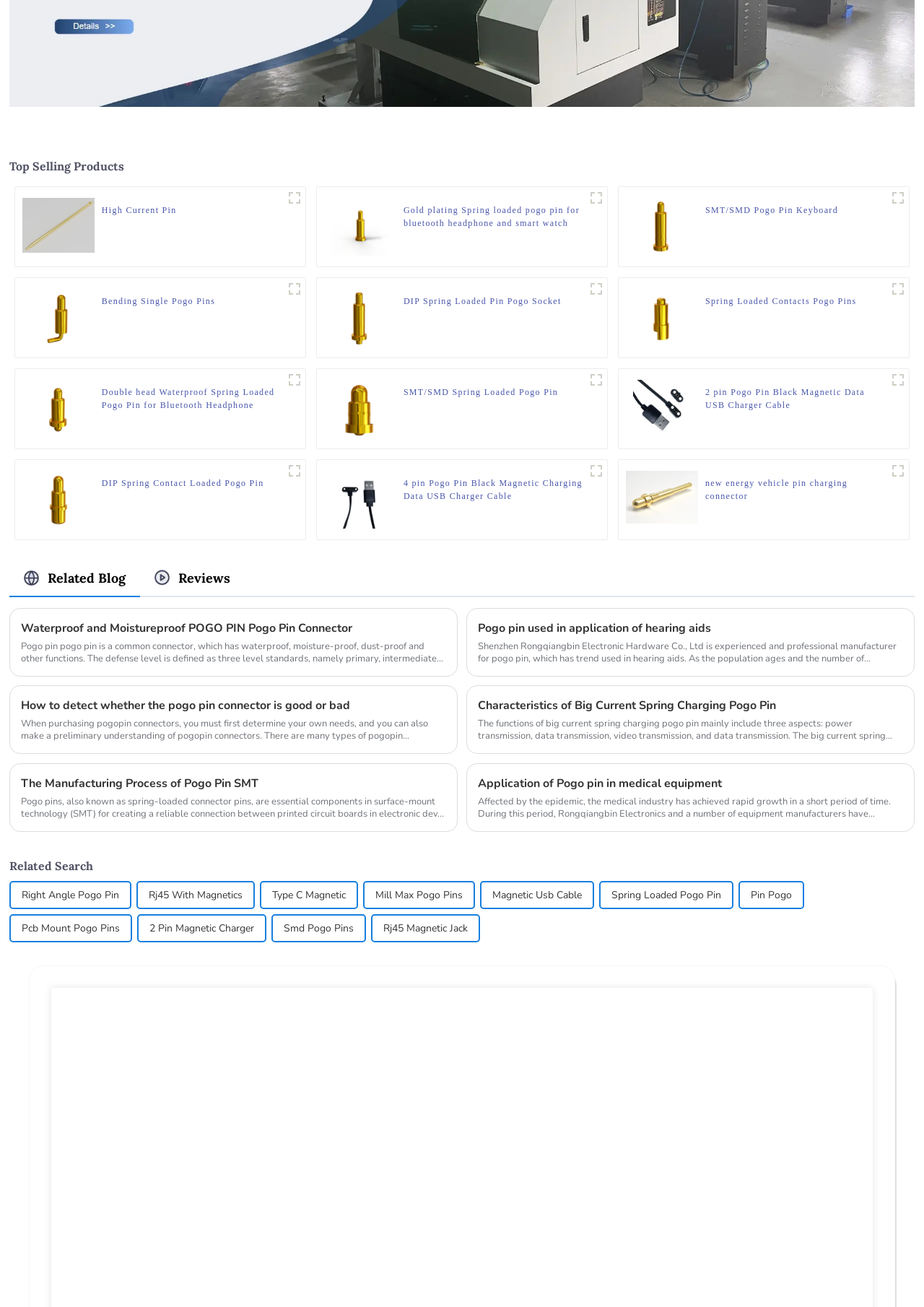Are all products on this webpage related to electronics?
Using the image as a reference, answer the question with a short word or phrase.

Yes